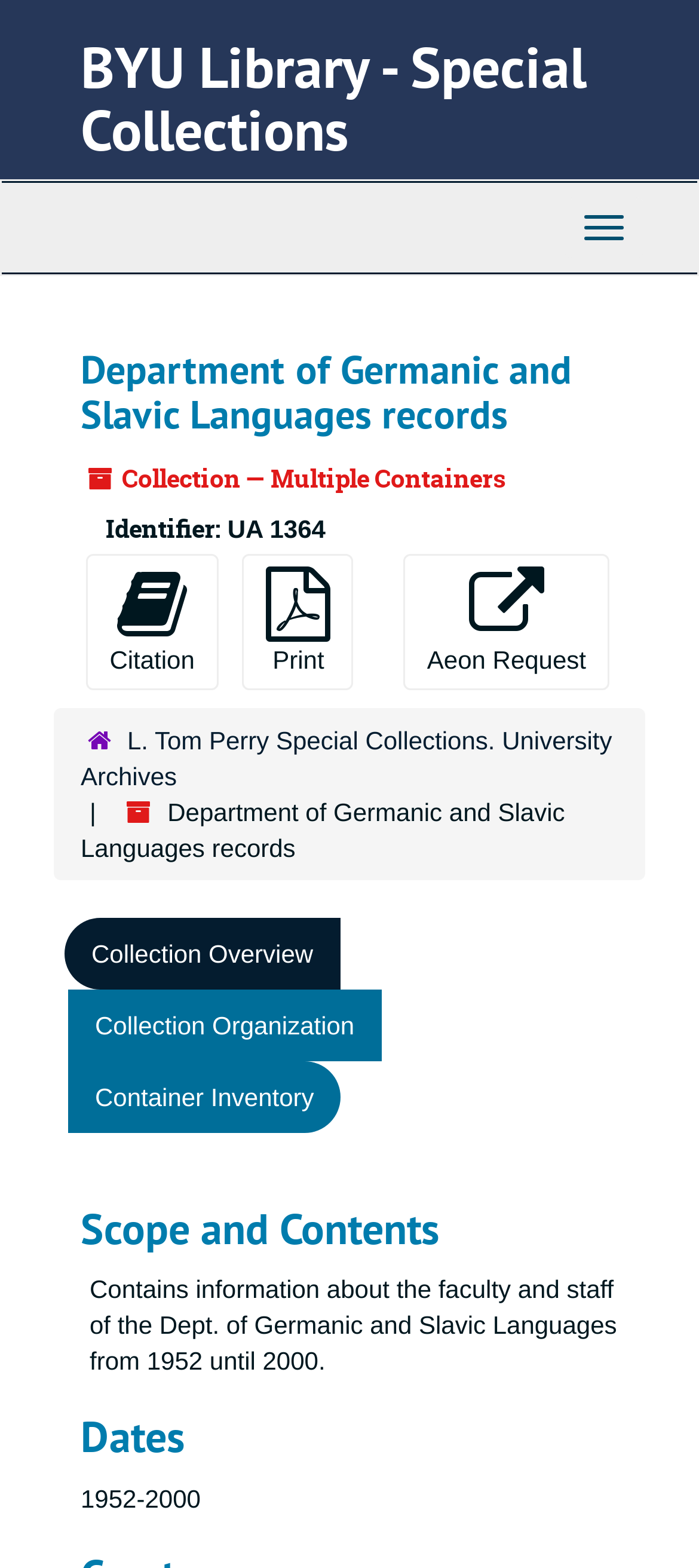How many navigation sections are on the page?
Using the information from the image, provide a comprehensive answer to the question.

There are two navigation sections on the page, one at the top labeled 'top-level navigation' and another below it labeled 'hierarchical navigation'.